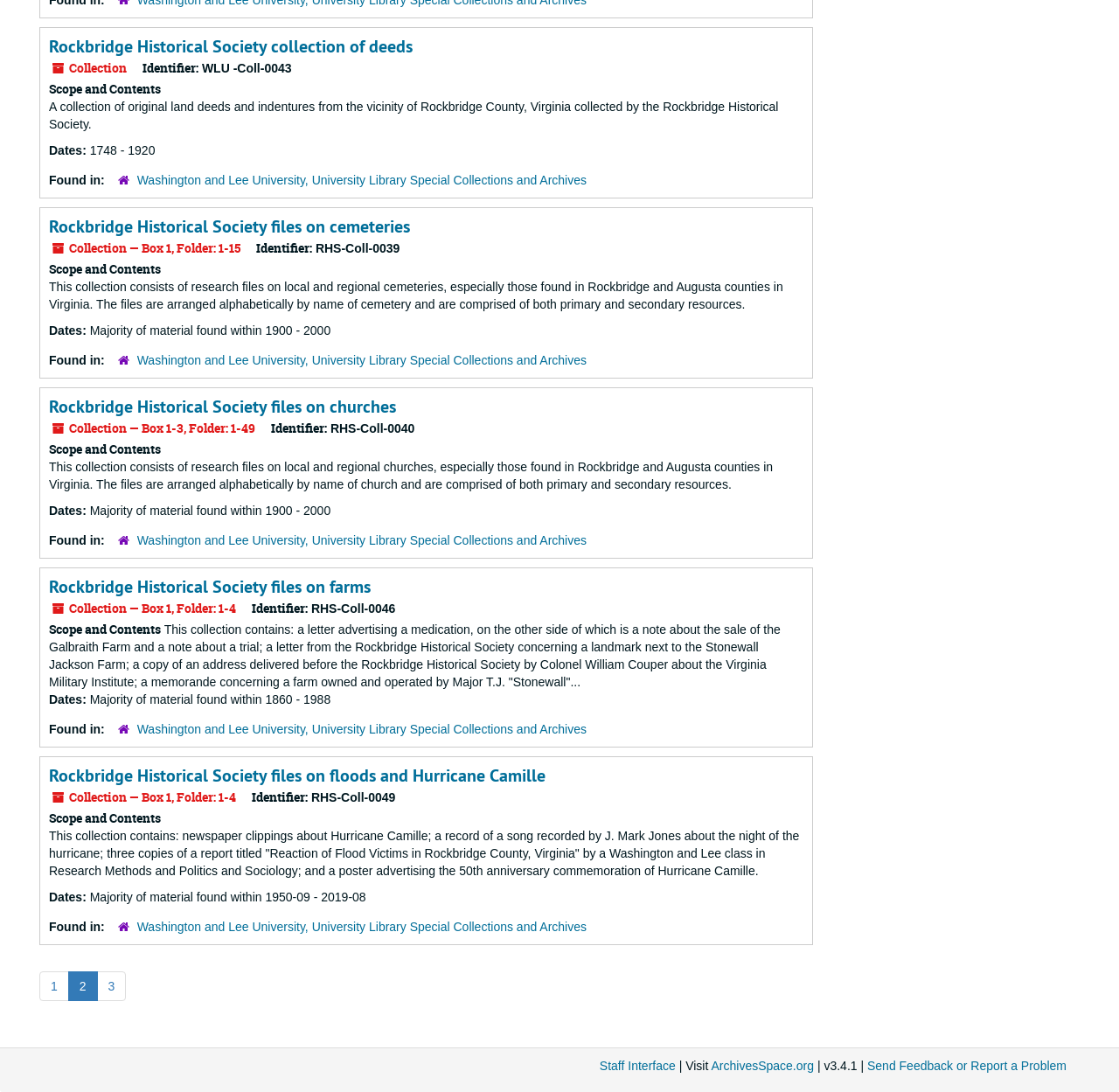Could you please study the image and provide a detailed answer to the question:
What is the name of the historical society?

The name of the historical society can be inferred from the multiple headings on the webpage, such as 'Rockbridge Historical Society collection of deeds', 'Rockbridge Historical Society files on cemeteries', and so on.